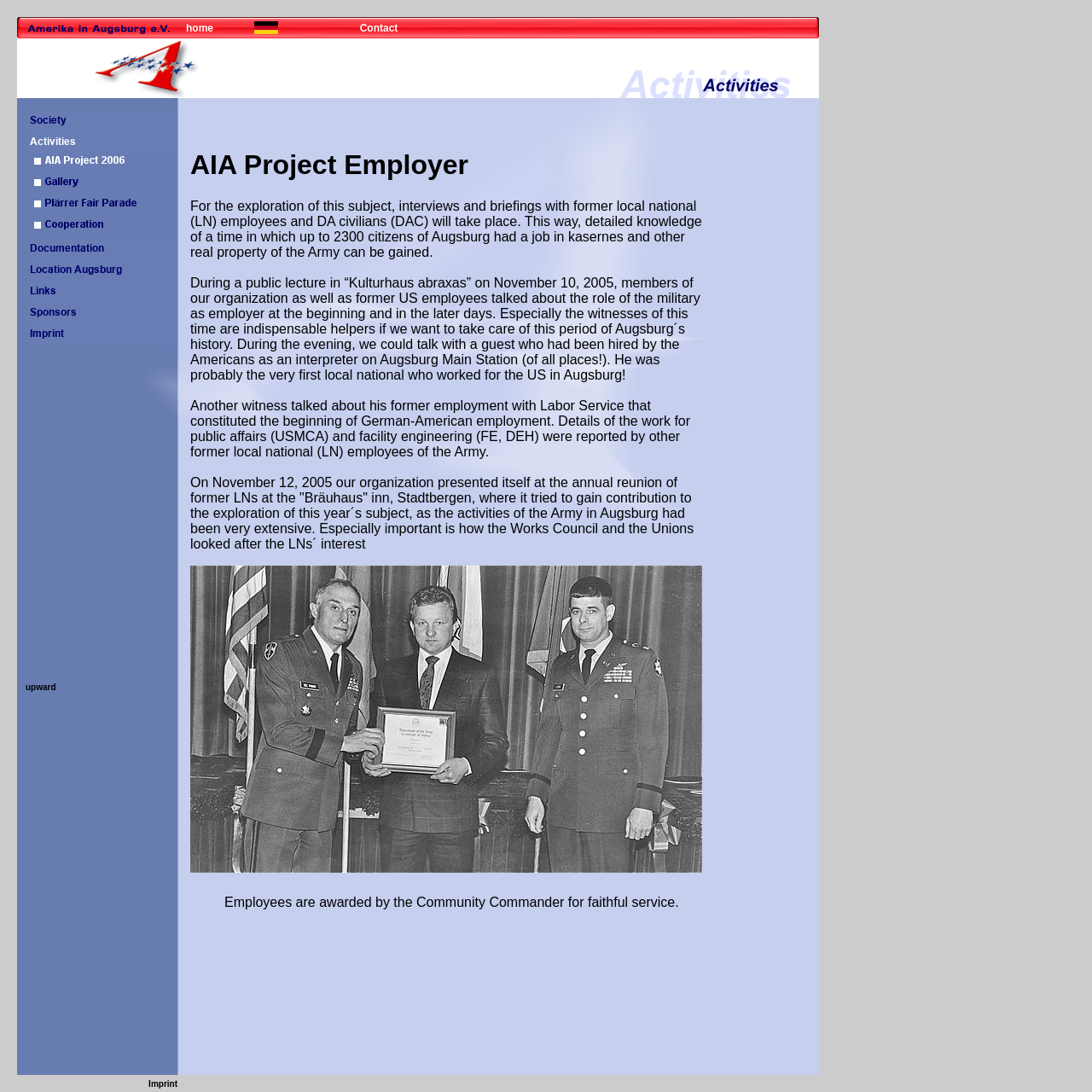Please answer the following question using a single word or phrase: How many table rows are in the second table?

3